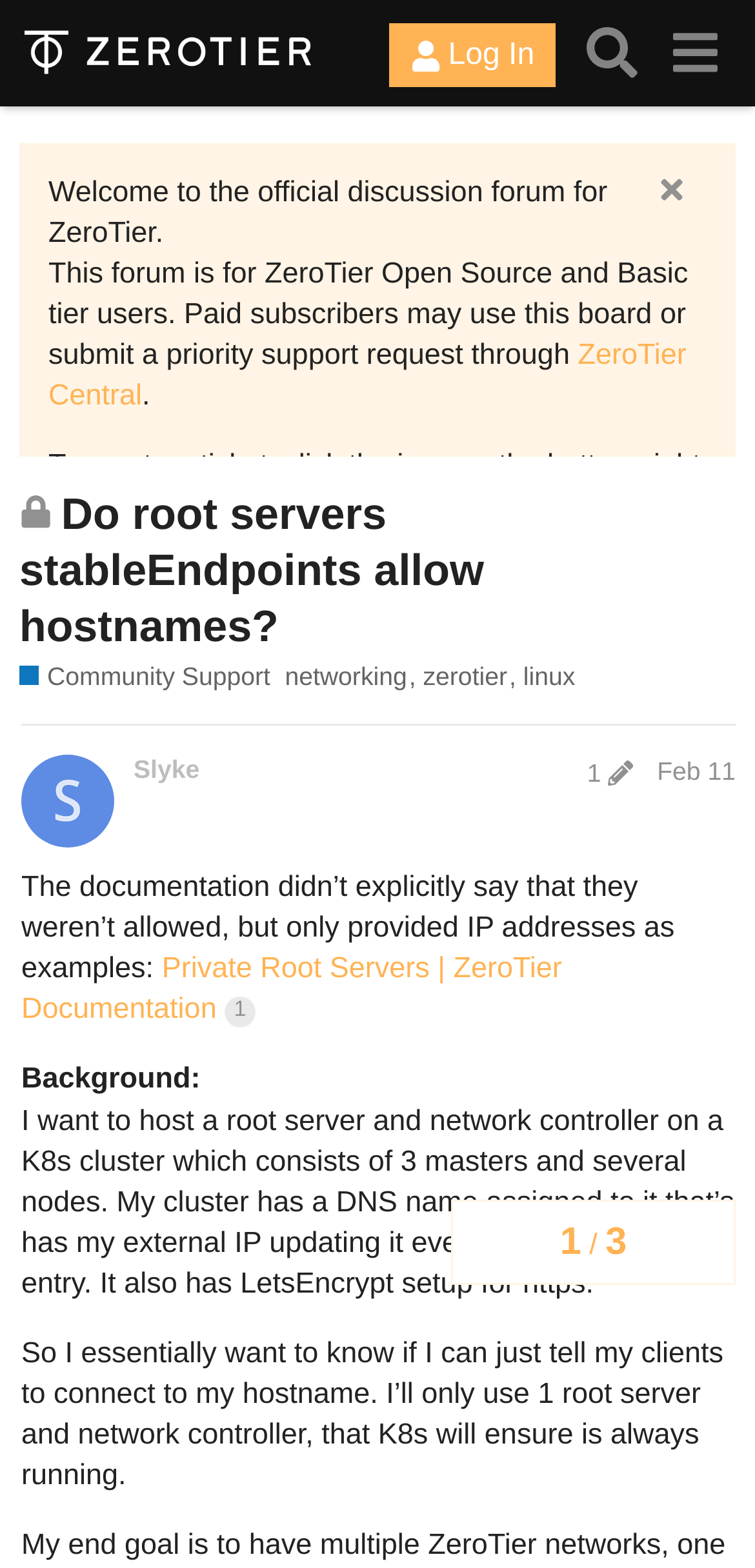Please determine the heading text of this webpage.

Do root servers stableEndpoints allow hostnames?